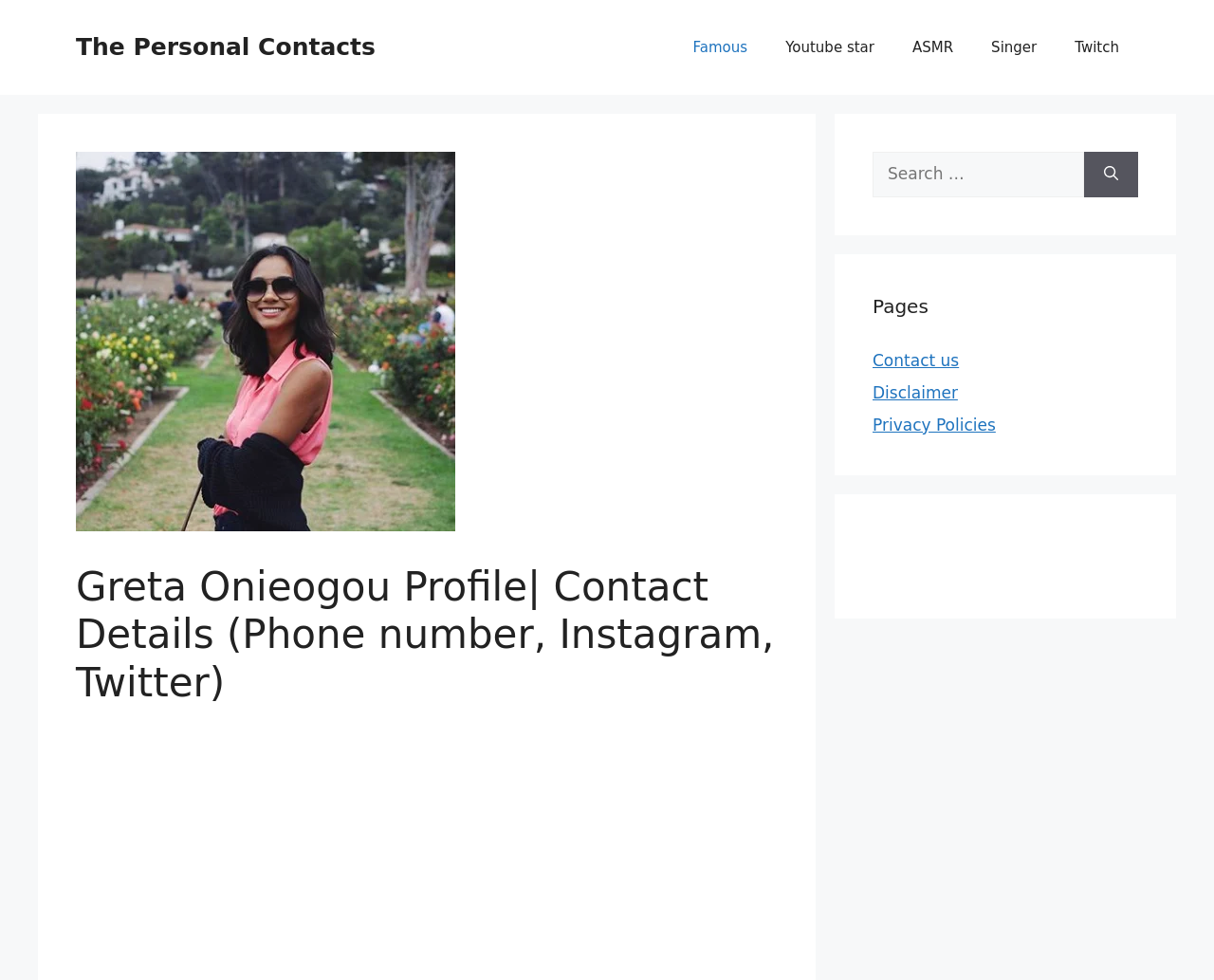Refer to the image and provide an in-depth answer to the question:
What is the name of the actress?

The name of the actress is mentioned in the heading 'Greta Onieogou Profile| Contact Details (Phone number, Instagram, Twitter)' which is located at the top of the webpage.